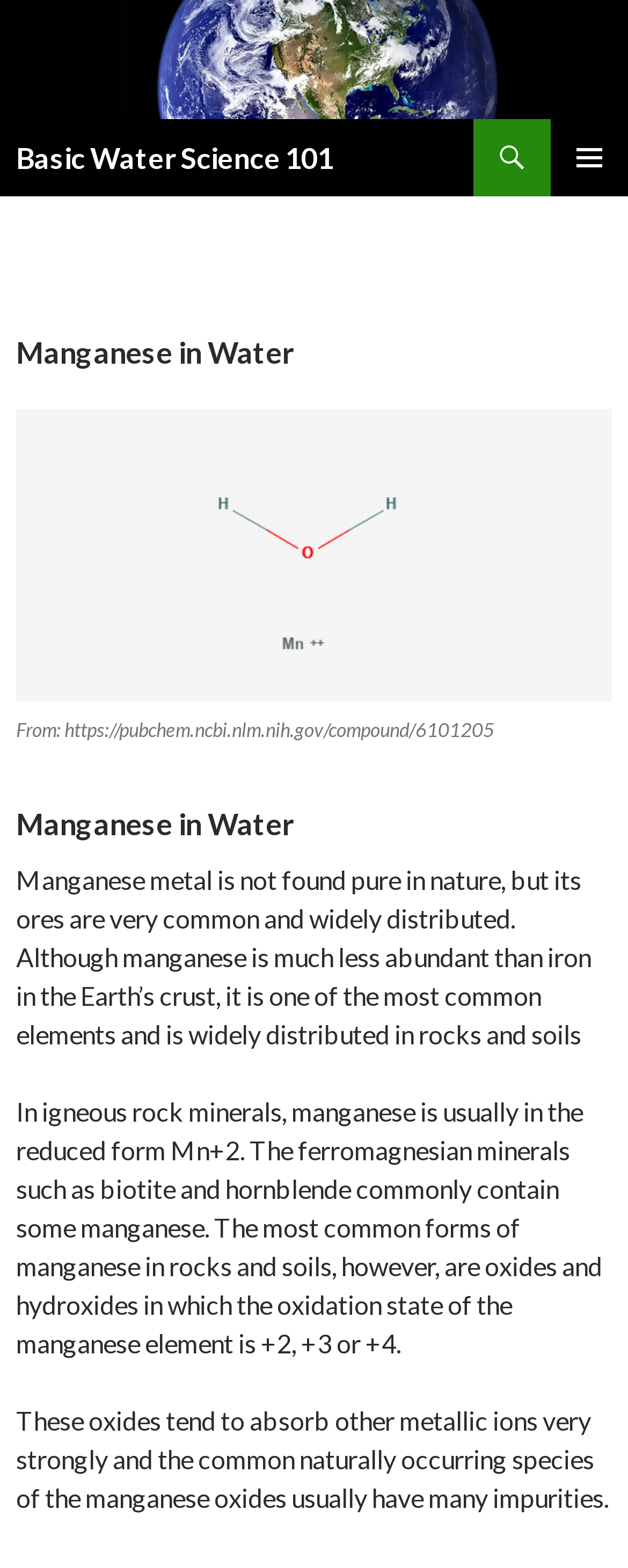What is the common form of manganese in igneous rock minerals?
Provide an in-depth and detailed answer to the question.

According to the webpage, in igneous rock minerals, manganese is usually in the reduced form Mn+2, commonly found in ferromagnesian minerals such as biotite and hornblende.